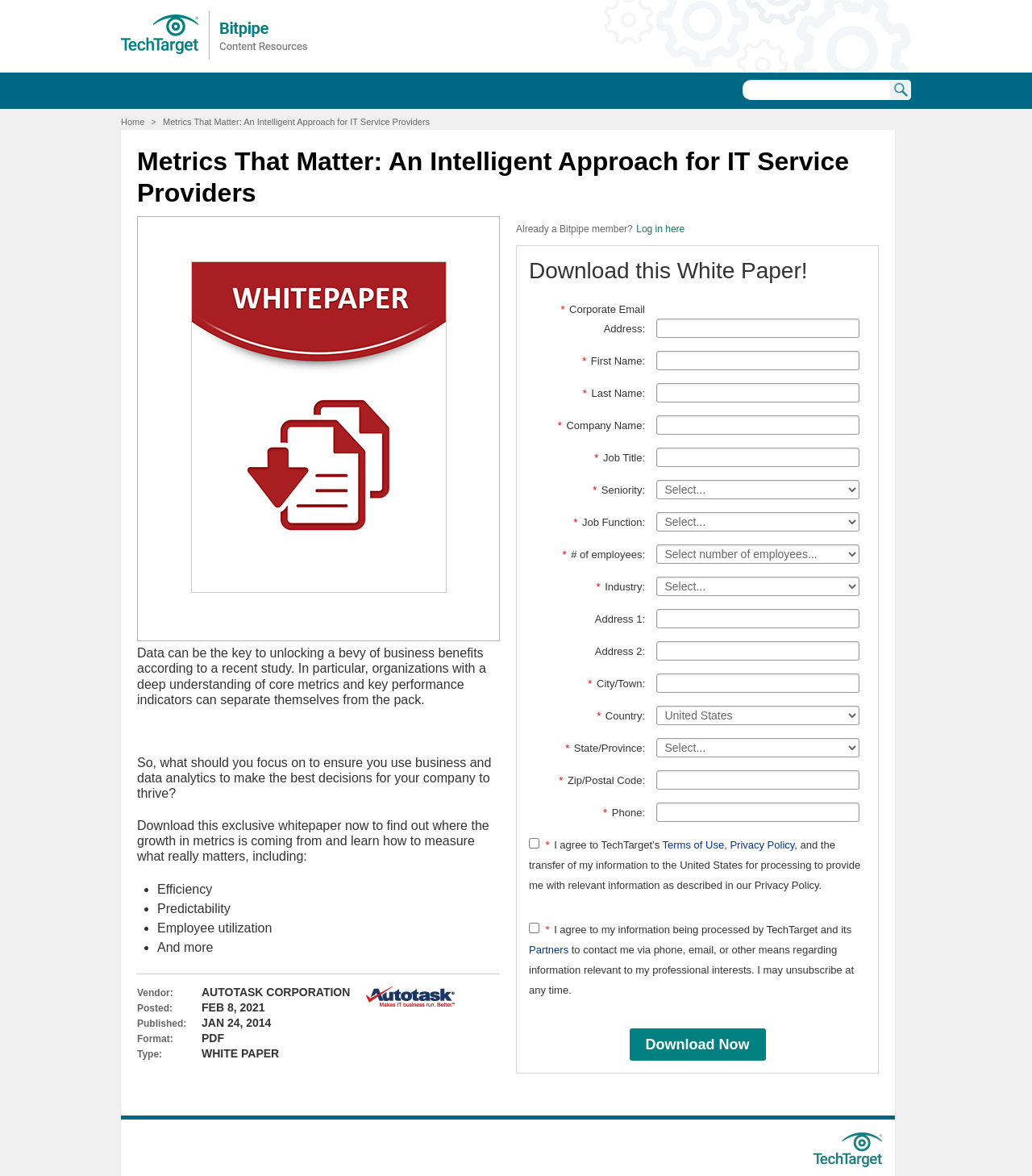Please identify the bounding box coordinates of the element's region that should be clicked to execute the following instruction: "Download this exclusive whitepaper now". The bounding box coordinates must be four float numbers between 0 and 1, i.e., [left, top, right, bottom].

[0.133, 0.696, 0.474, 0.734]